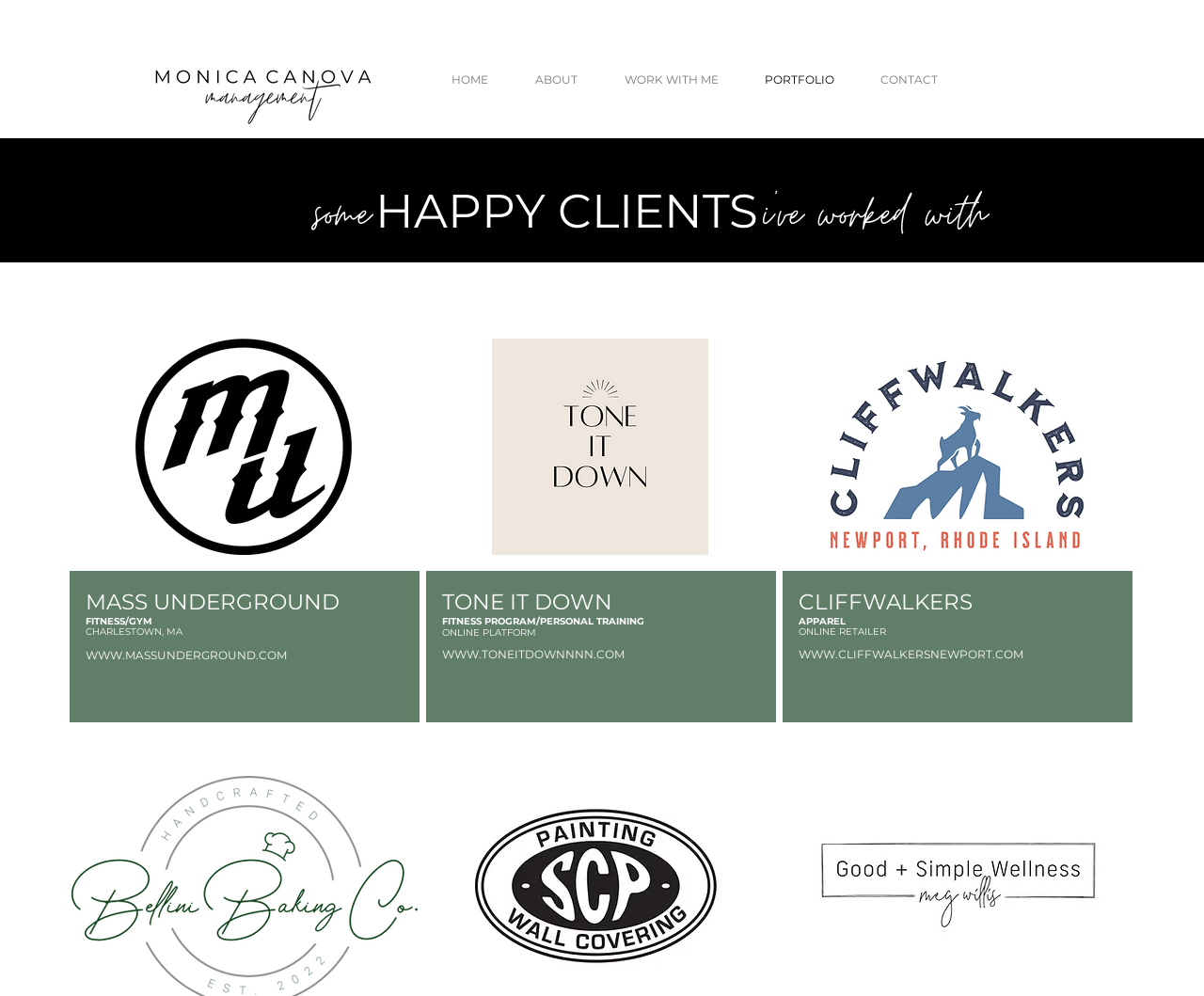Please provide the bounding box coordinate of the region that matches the element description: WORK WITH ME. Coordinates should be in the format (top-left x, top-left y, bottom-right x, bottom-right y) and all values should be between 0 and 1.

[0.491, 0.066, 0.609, 0.093]